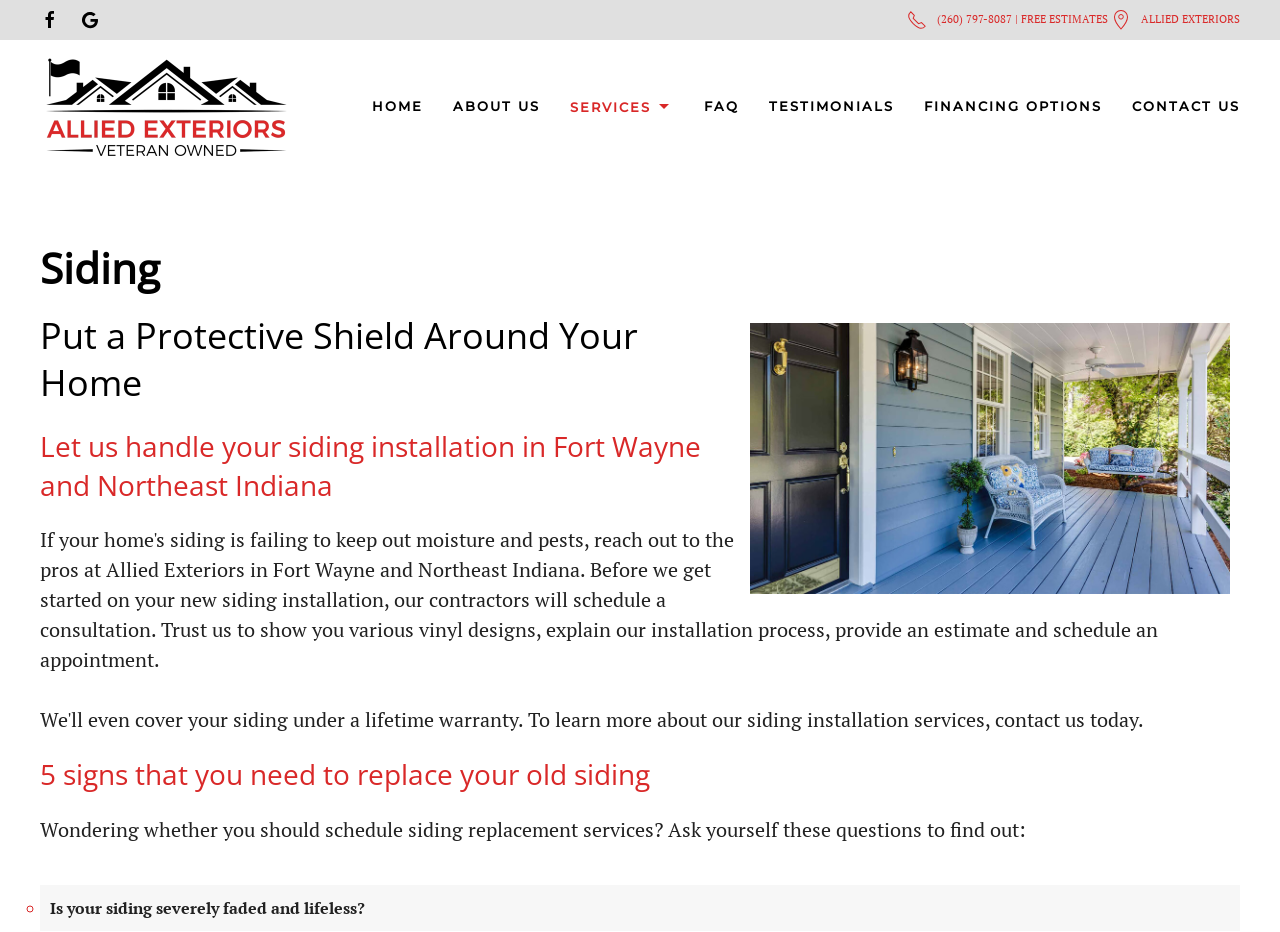Find the bounding box coordinates for the element that must be clicked to complete the instruction: "Click the 'CONTACT US' link". The coordinates should be four float numbers between 0 and 1, indicated as [left, top, right, bottom].

[0.884, 0.071, 0.969, 0.157]